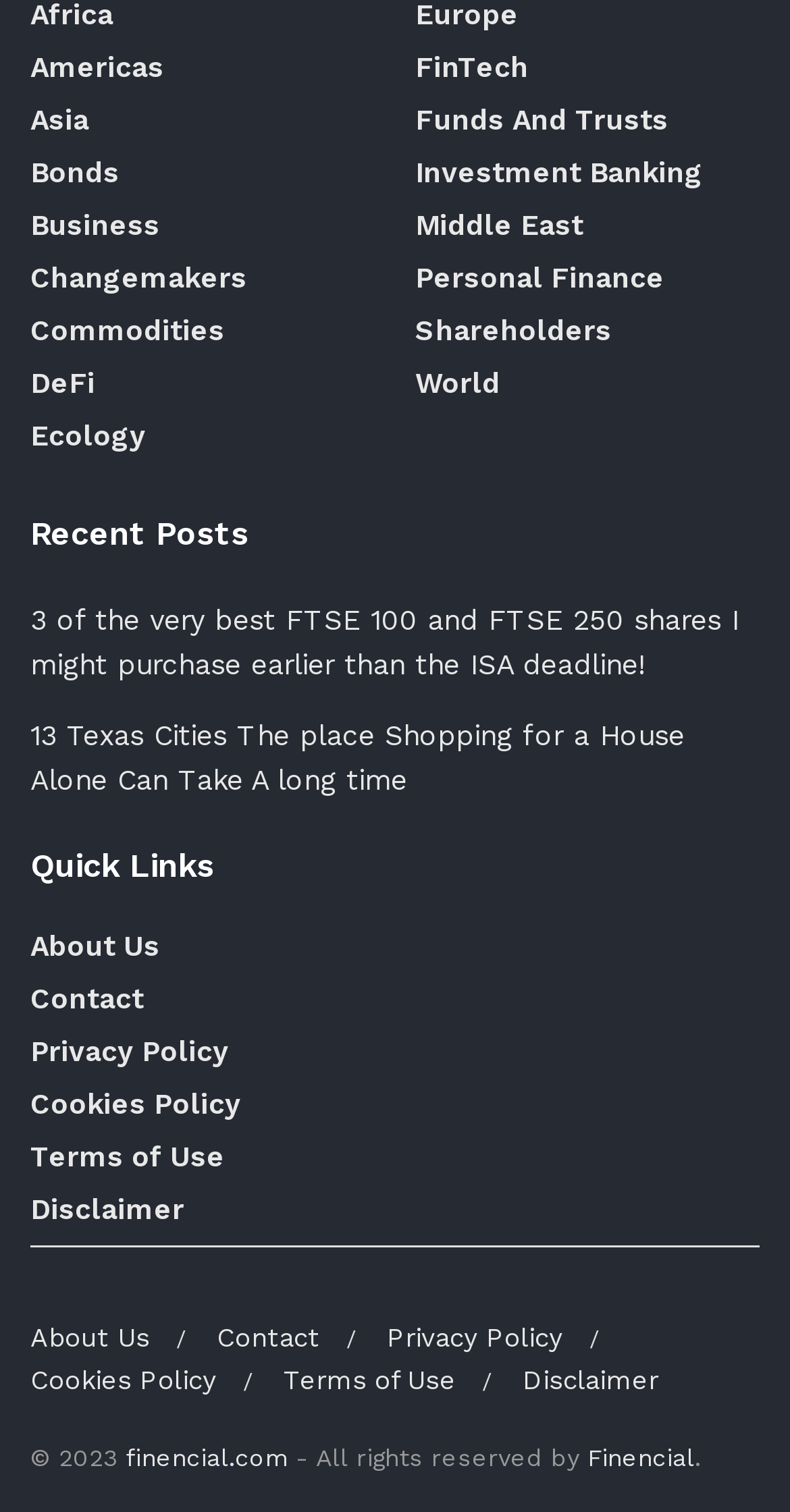Bounding box coordinates are specified in the format (top-left x, top-left y, bottom-right x, bottom-right y). All values are floating point numbers bounded between 0 and 1. Please provide the bounding box coordinate of the region this sentence describes: Cookies Policy

[0.038, 0.898, 0.274, 0.918]